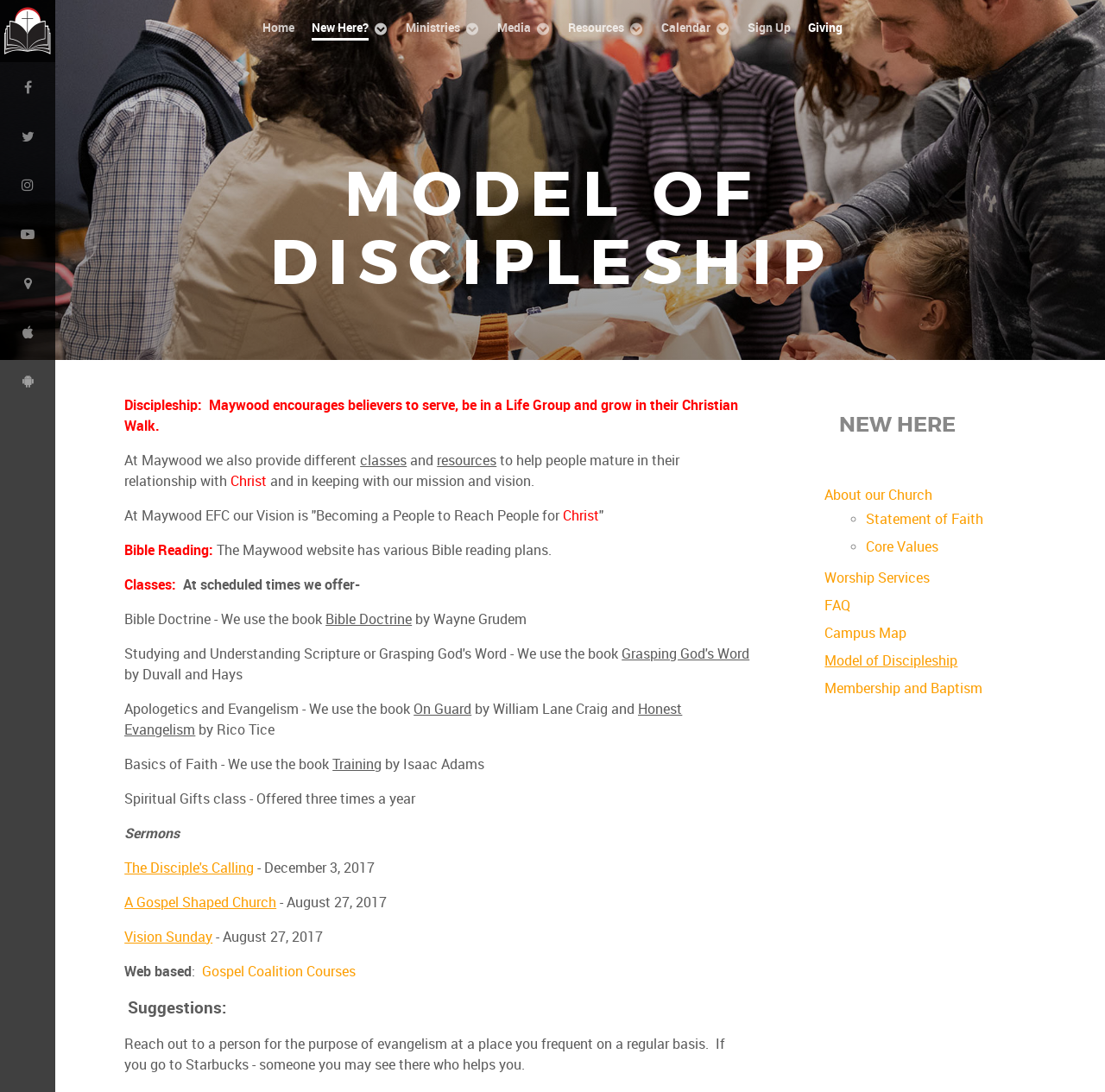Respond to the question below with a concise word or phrase:
How many links are there in the top navigation menu?

7